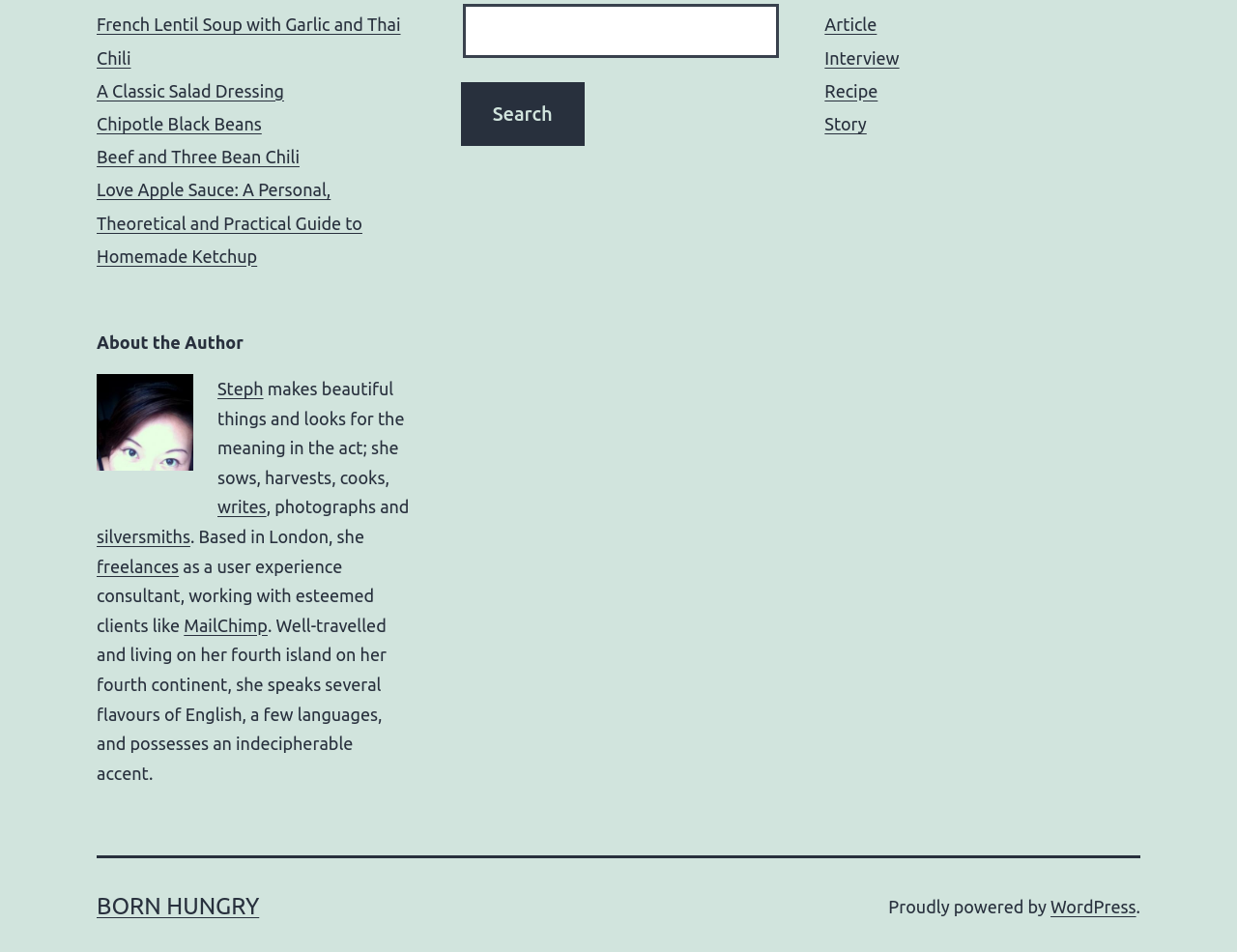What is the author's hobby?
Can you provide an in-depth and detailed response to the question?

The author's hobby can be determined by reading the text under the 'About the Author' section, which mentions that she 'photographs and silversmiths'.